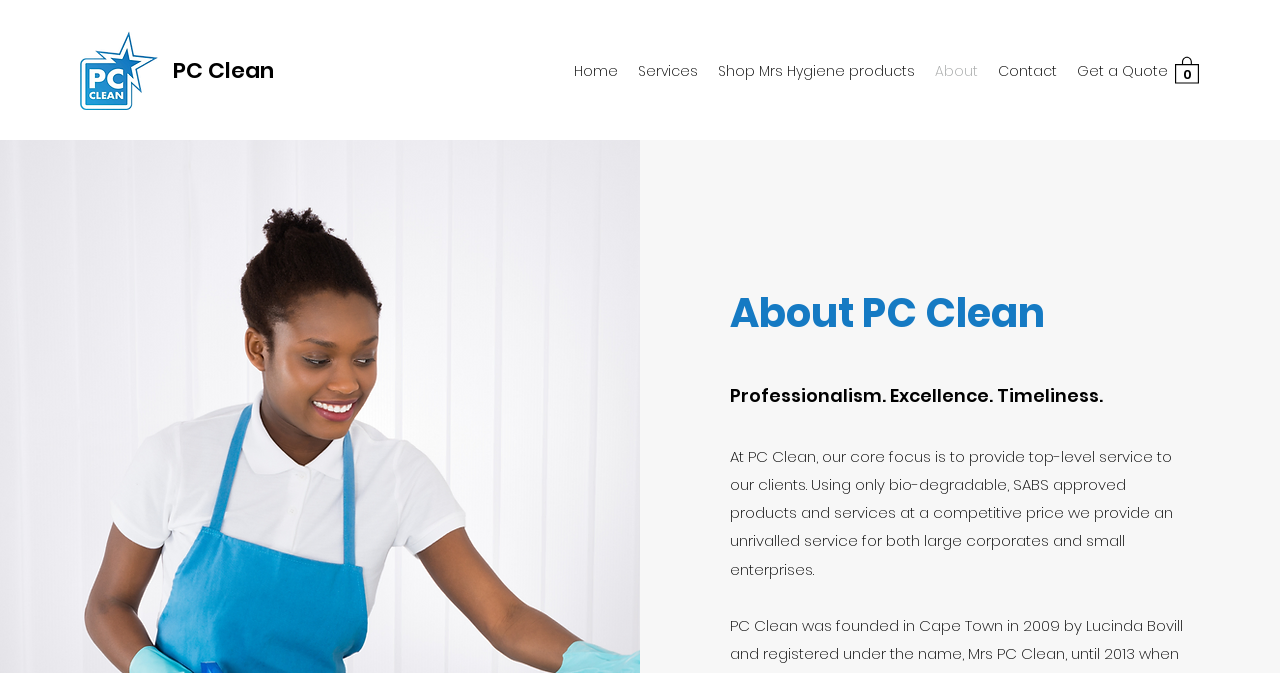How many items are in the cart?
Look at the screenshot and provide an in-depth answer.

The button 'Cart with 0 items' indicates that there are currently no items in the cart.